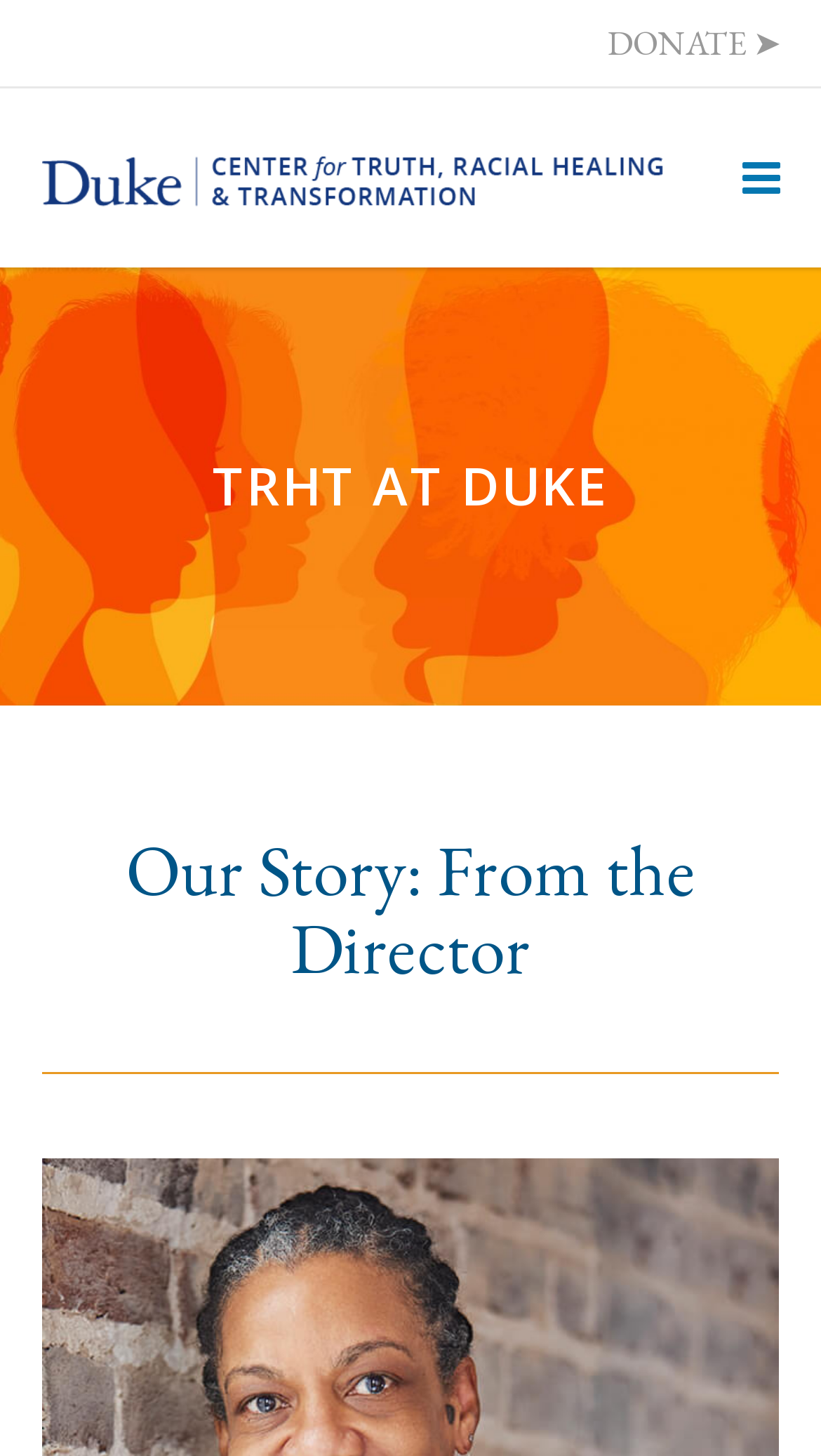Could you identify the text that serves as the heading for this webpage?

TRHT AT DUKE